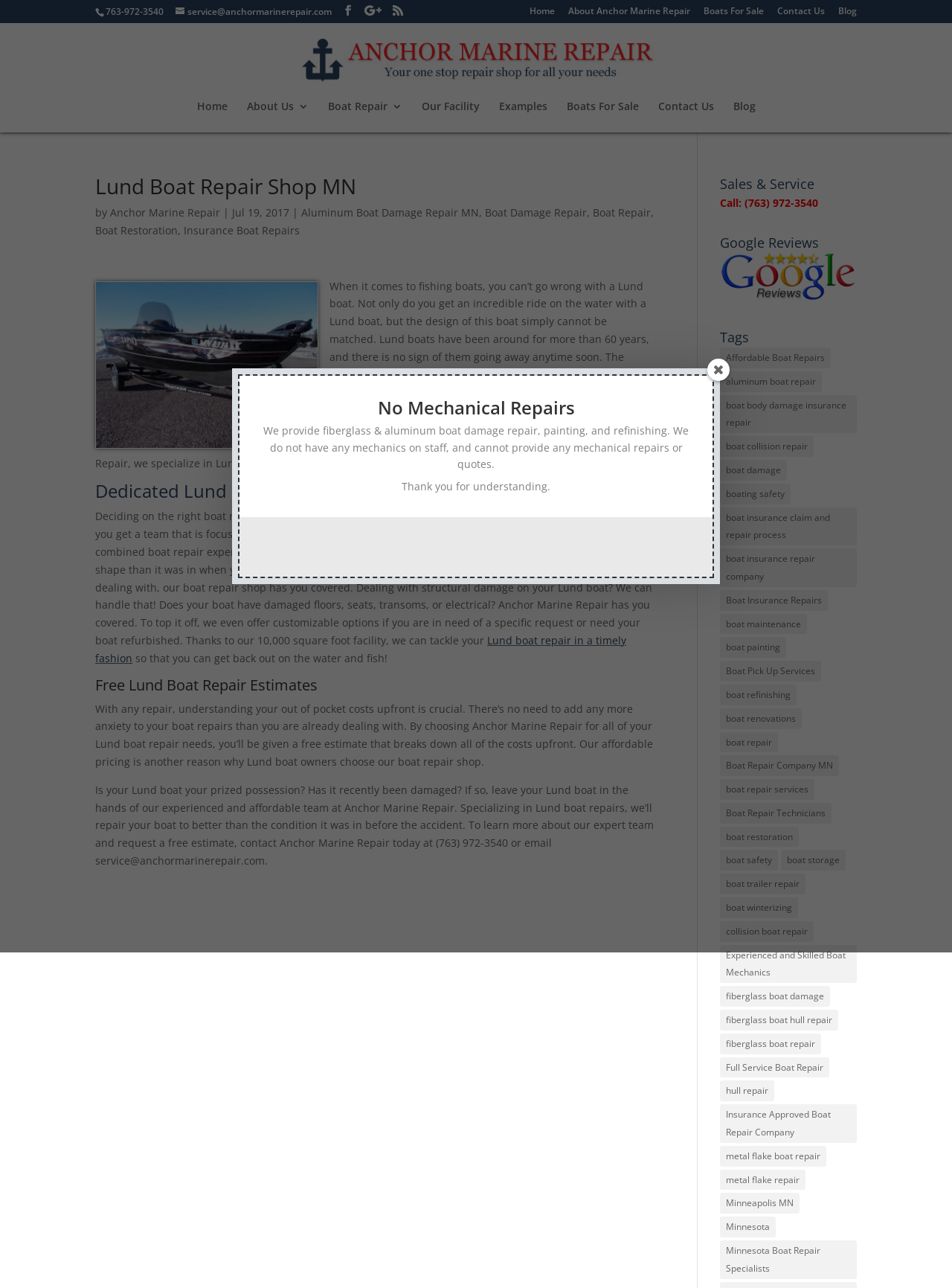With reference to the screenshot, provide a detailed response to the question below:
What is the purpose of the 'Free Lund Boat Repair Estimates' service offered by Anchor Marine Repair?

The webpage explains that the 'Free Lund Boat Repair Estimates' service is designed to provide customers with a clear understanding of the costs involved in the repair process, allowing them to make informed decisions about their boat repair needs.